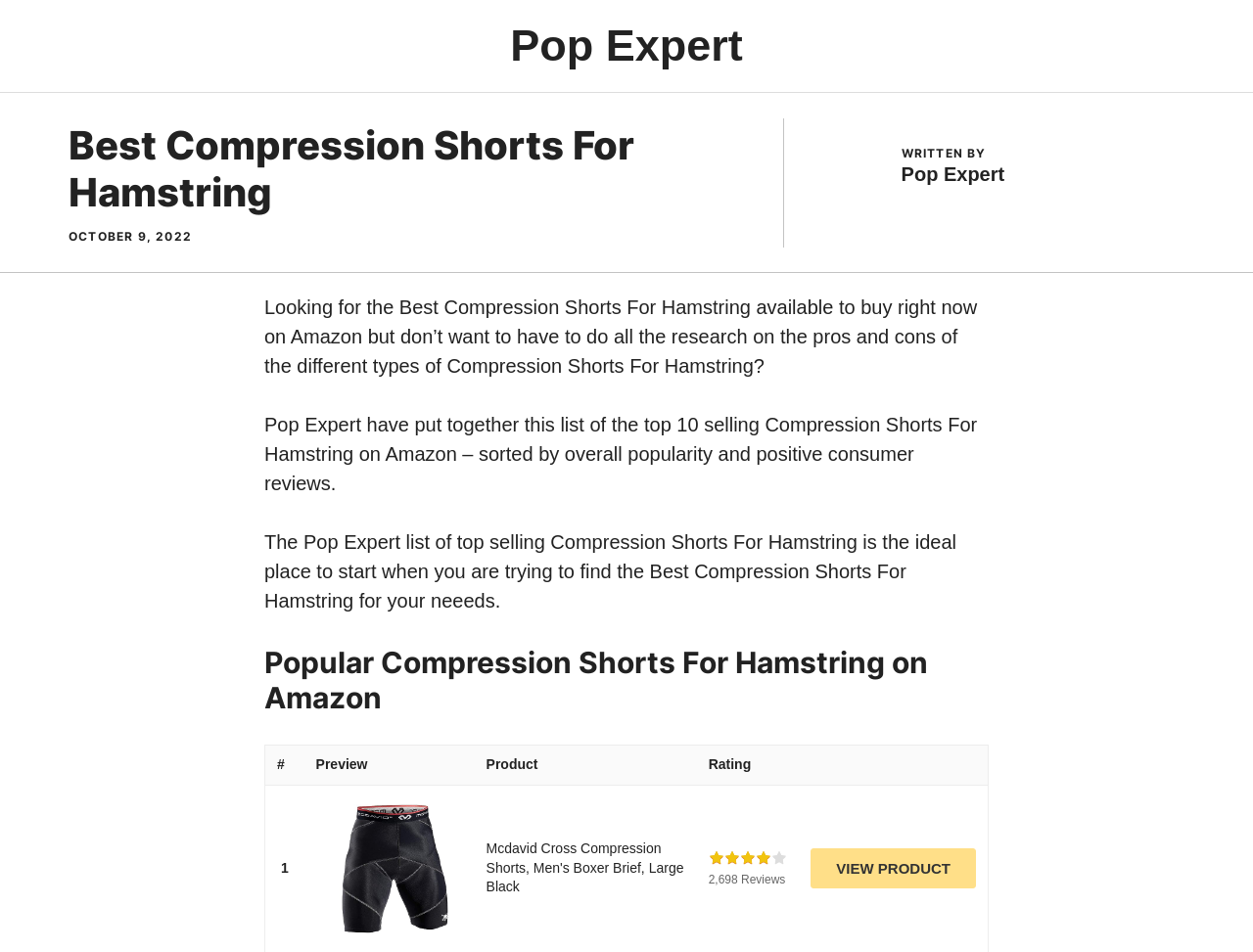Provide a thorough description of the webpage's content and layout.

This webpage is about finding the best compression shorts for hamstring on Amazon. At the top, there is a banner with the site's name "Pop Expert" and a heading that reads "Best Compression Shorts For Hamstring". Below the heading, there is a timestamp indicating the article was written on October 9, 2022, and the author is also "Pop Expert".

The main content of the page starts with a paragraph that explains the purpose of the article, which is to help readers find the best compression shorts for hamstring on Amazon without having to do extensive research. The article claims to have compiled a list of the top 10 selling compression shorts for hamstring on Amazon, sorted by popularity and positive consumer reviews.

Below this introduction, there is a heading that reads "Popular Compression Shorts For Hamstring on Amazon". This section appears to be a table with columns labeled "#", "Preview", "Product", "Rating", and an empty column. The table contains a list of compression shorts products, each with a preview image, product name, rating, and a "VIEW PRODUCT" button. There is also a link to read reviews on Amazon for each product.